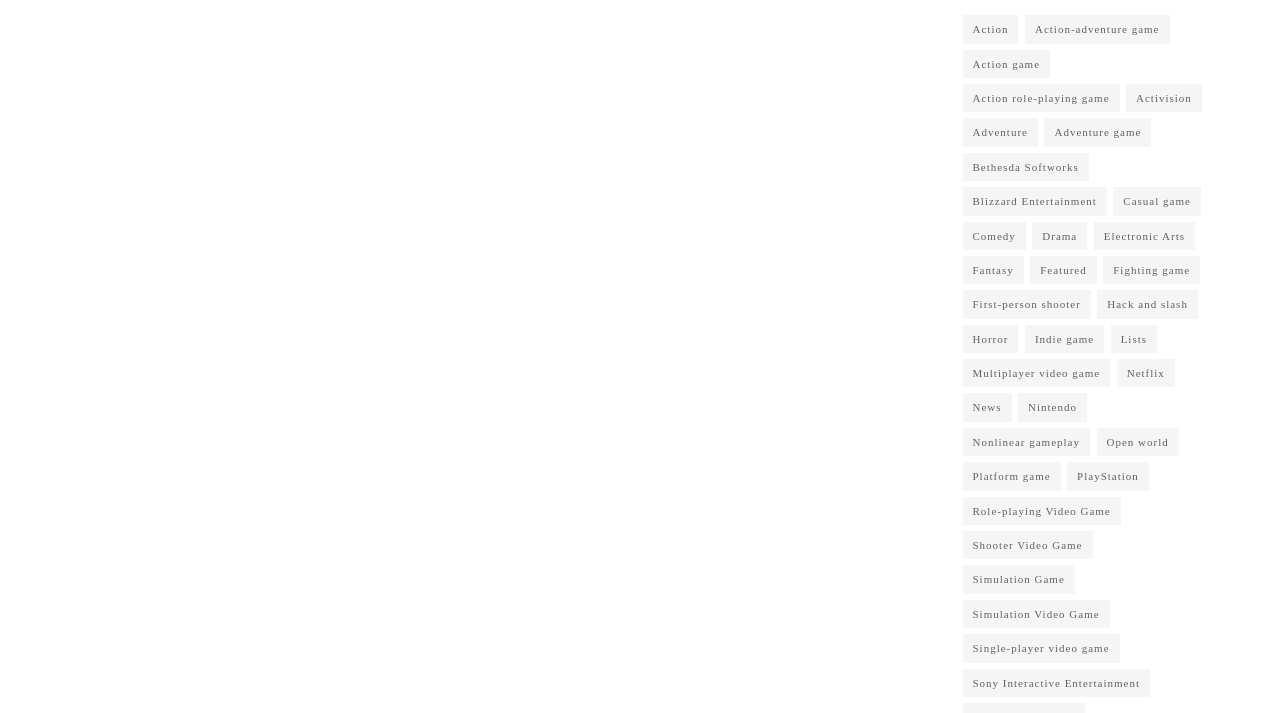Use one word or a short phrase to answer the question provided: 
What is the category of 'Netflix'?

Streaming service